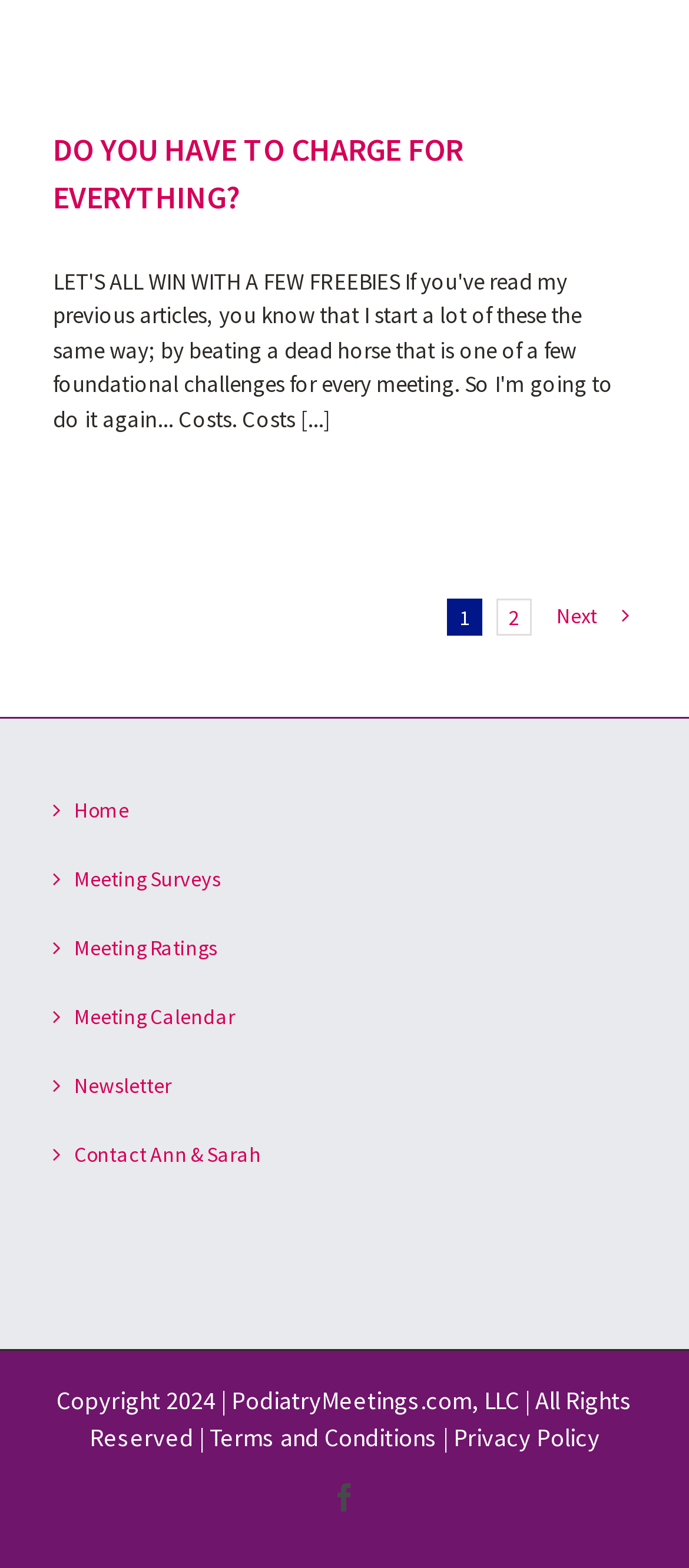Please identify the bounding box coordinates of the region to click in order to complete the task: "visit Facebook page". The coordinates must be four float numbers between 0 and 1, specified as [left, top, right, bottom].

[0.479, 0.946, 0.521, 0.964]